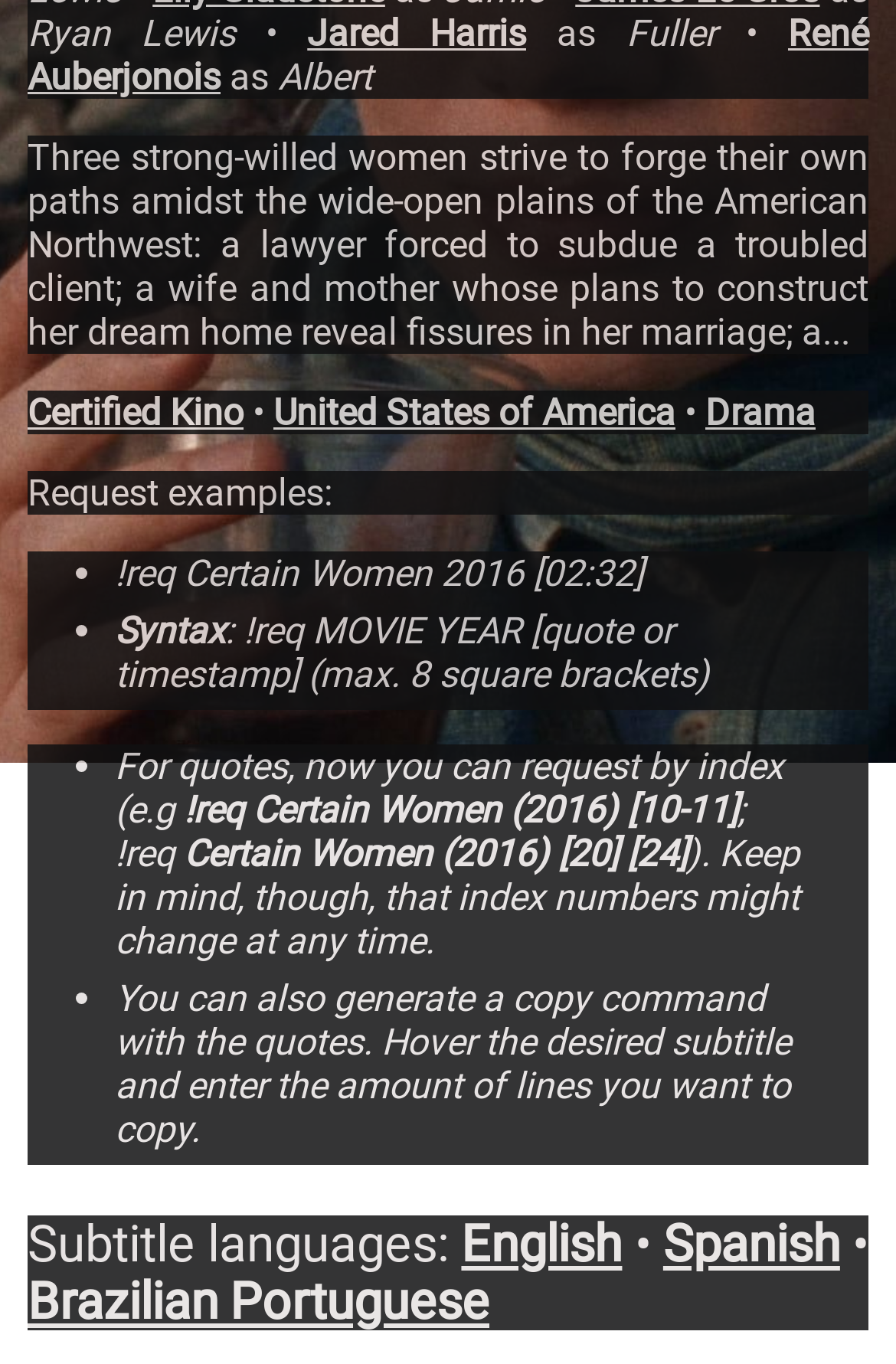Given the description "Spanish", determine the bounding box of the corresponding UI element.

[0.74, 0.891, 0.938, 0.934]